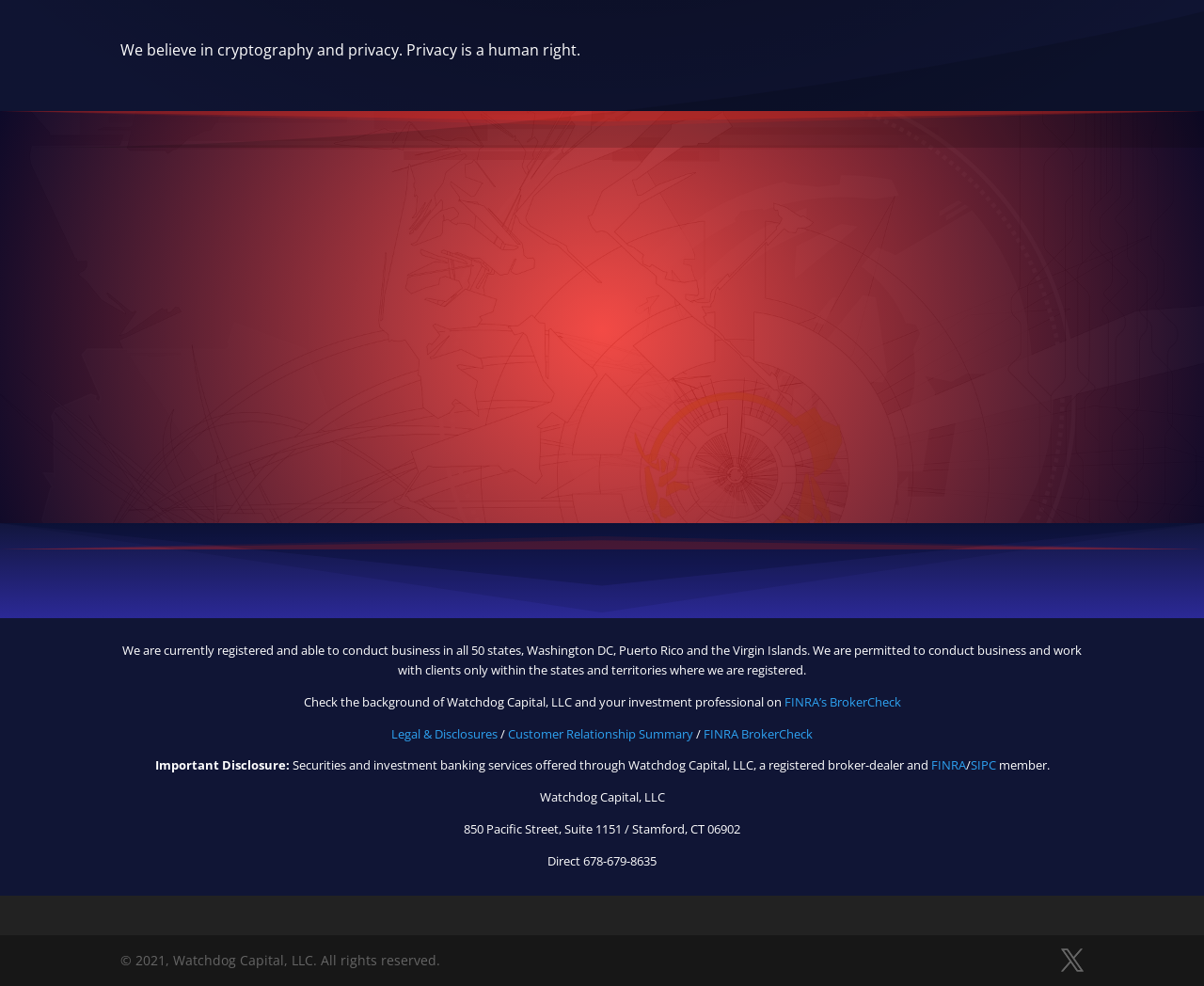What organization is Watchdog Capital, LLC a member of?
Provide a detailed and extensive answer to the question.

This answer can be obtained by reading the text 'Securities and investment banking services offered through Watchdog Capital, LLC, a registered broker-dealer and... member.' which indicates that Watchdog Capital, LLC is a member of SIPC.